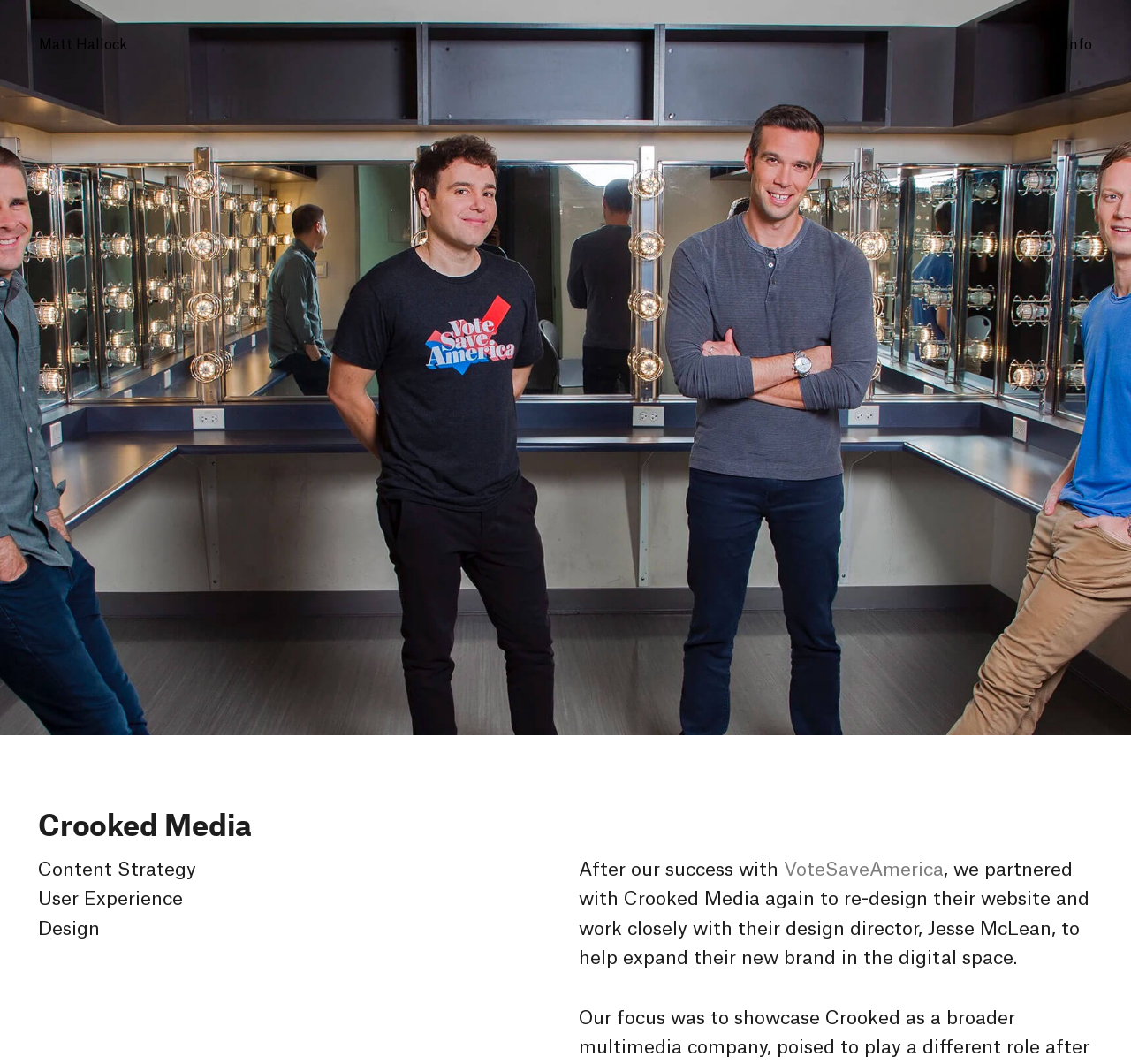Carefully observe the image and respond to the question with a detailed answer:
Who is the design director Matt Hallock worked with?

The webpage mentions that Matt Hallock worked closely with Jesse McLean, who is the design director, to help expand Crooked Media's new brand in the digital space.